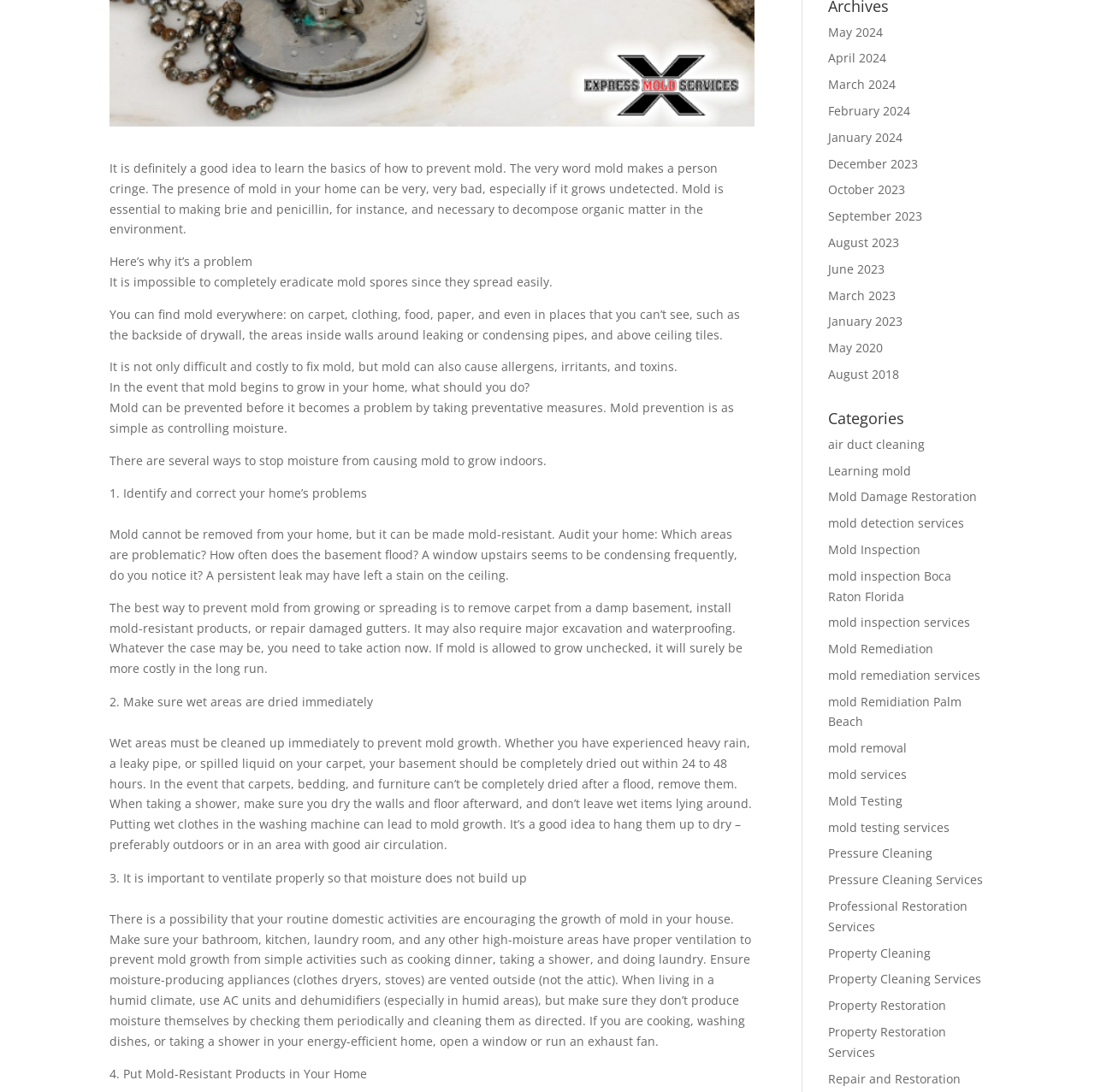Using the provided description mold Remidiation Palm Beach, find the bounding box coordinates for the UI element. Provide the coordinates in (top-left x, top-left y, bottom-right x, bottom-right y) format, ensuring all values are between 0 and 1.

[0.756, 0.635, 0.878, 0.668]